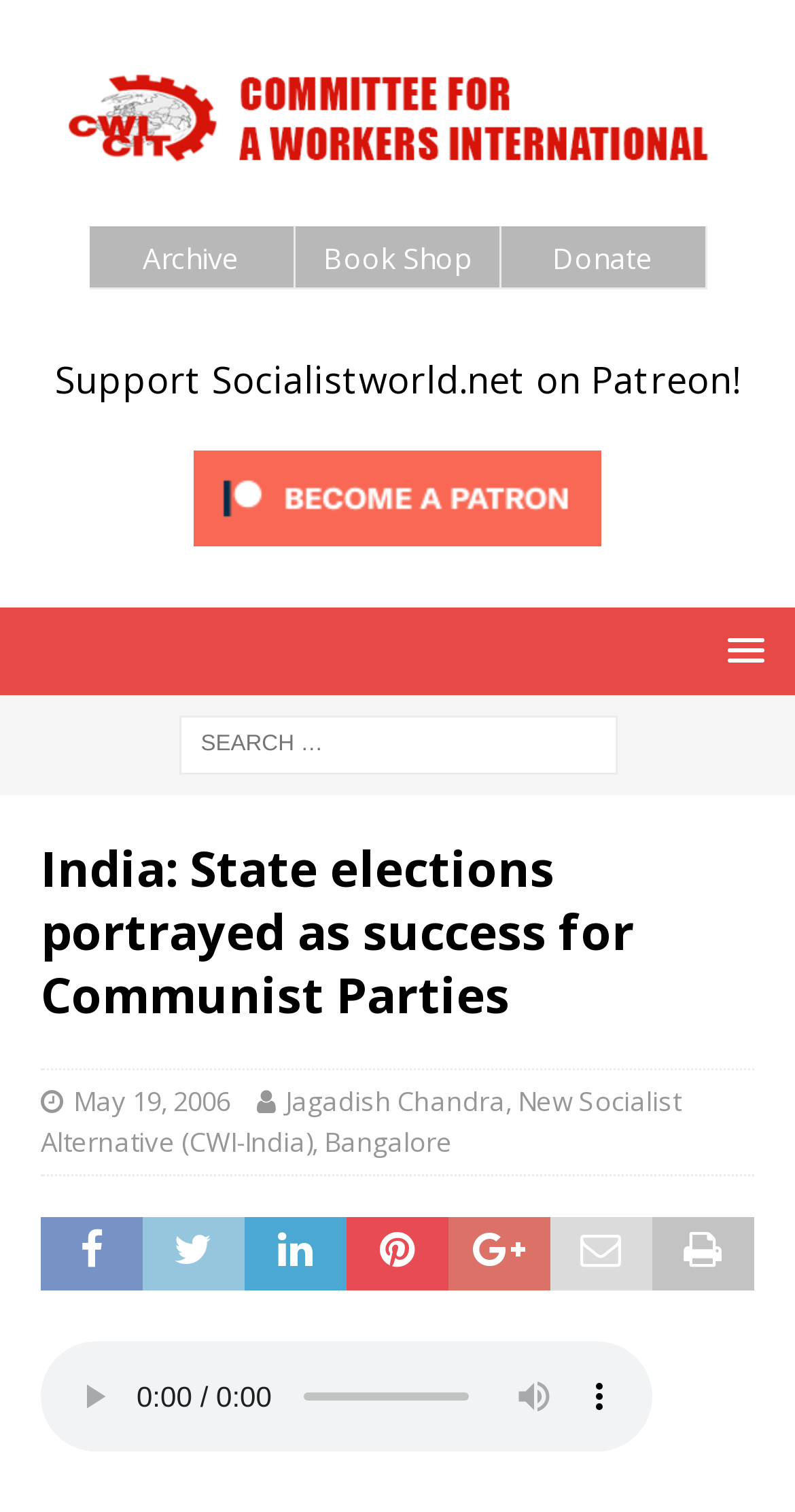Pinpoint the bounding box coordinates of the clickable area necessary to execute the following instruction: "Visit the Book Shop". The coordinates should be given as four float numbers between 0 and 1, namely [left, top, right, bottom].

[0.406, 0.158, 0.591, 0.184]